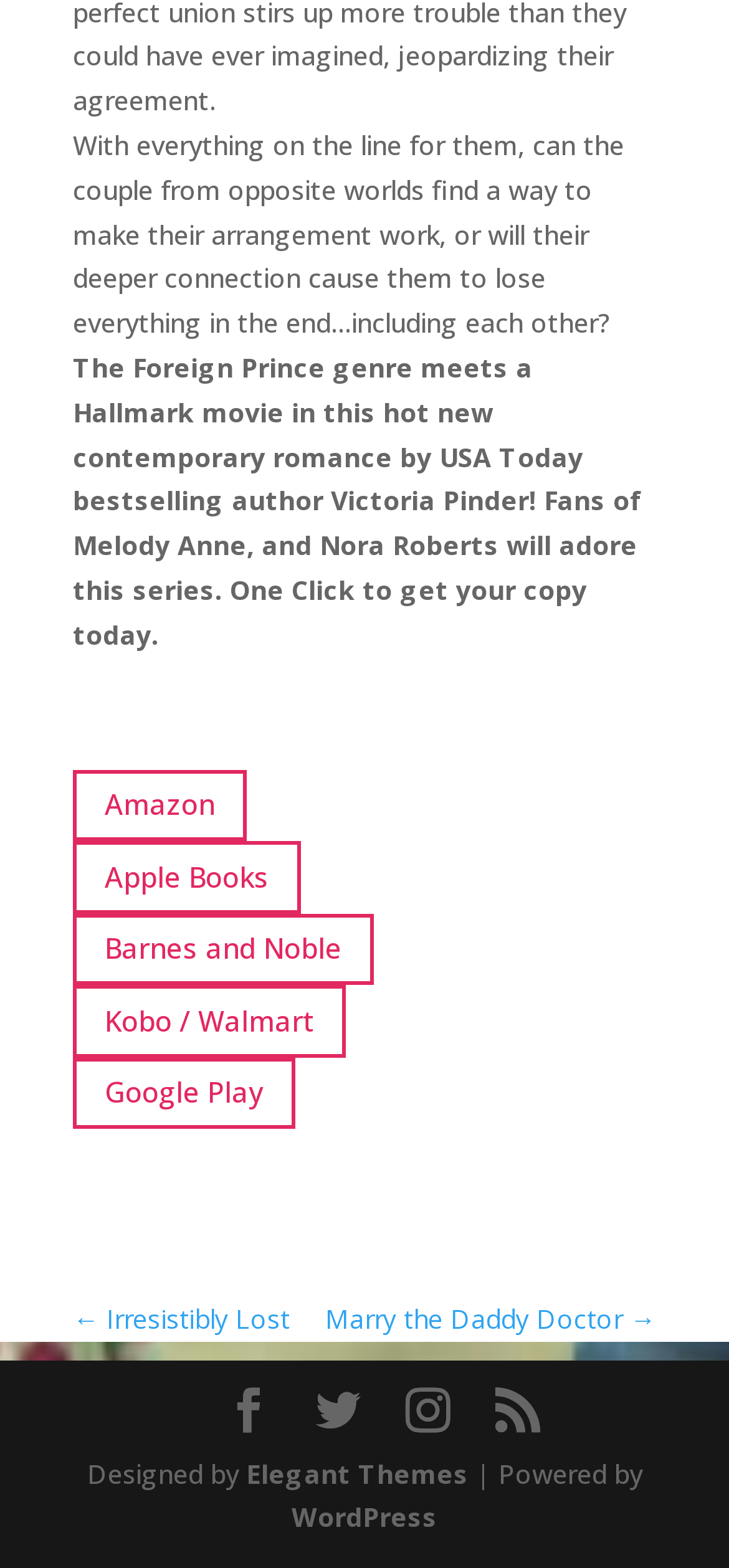What is the name of the author?
Refer to the image and provide a one-word or short phrase answer.

Victoria Pinder